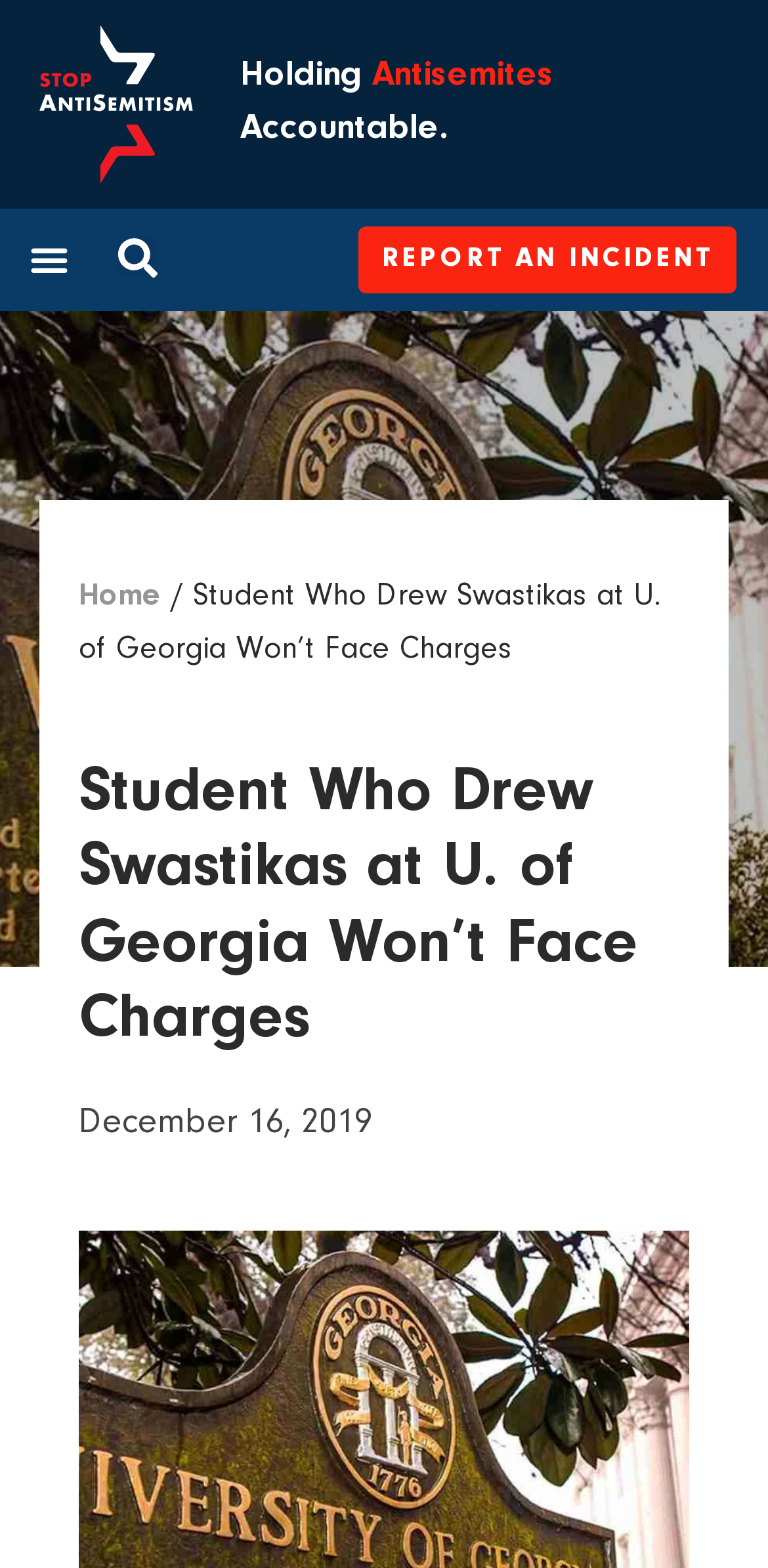Offer a meticulous description of the webpage's structure and content.

The webpage appears to be a news article or blog post. At the top left, there is a link with no text, followed by a heading that reads "Holding Antisemites Accountable." Below this heading, there is a link with the same text. To the right of these elements, there is a button labeled "Menu Toggle" and a search bar with a "Search" button.

On the top right, there is a prominent link that reads "REPORT AN INCIDENT." Below this link, there is a navigation section with breadcrumbs, which includes a link to the "Home" page, a separator, and the title of the current page, "Student Who Drew Swastikas at U. of Georgia Won’t Face Charges."

The main content of the page is a news article with the same title as the breadcrumb, "Student Who Drew Swastikas at U. of Georgia Won’t Face Charges." This title is also a heading on the page. Below the title, there is a timestamp that reads "December 16, 2019." The article itself is not described in the accessibility tree, but it likely occupies the majority of the page's content area.

Overall, the page has a simple layout with a clear hierarchy of elements, making it easy to navigate and read.